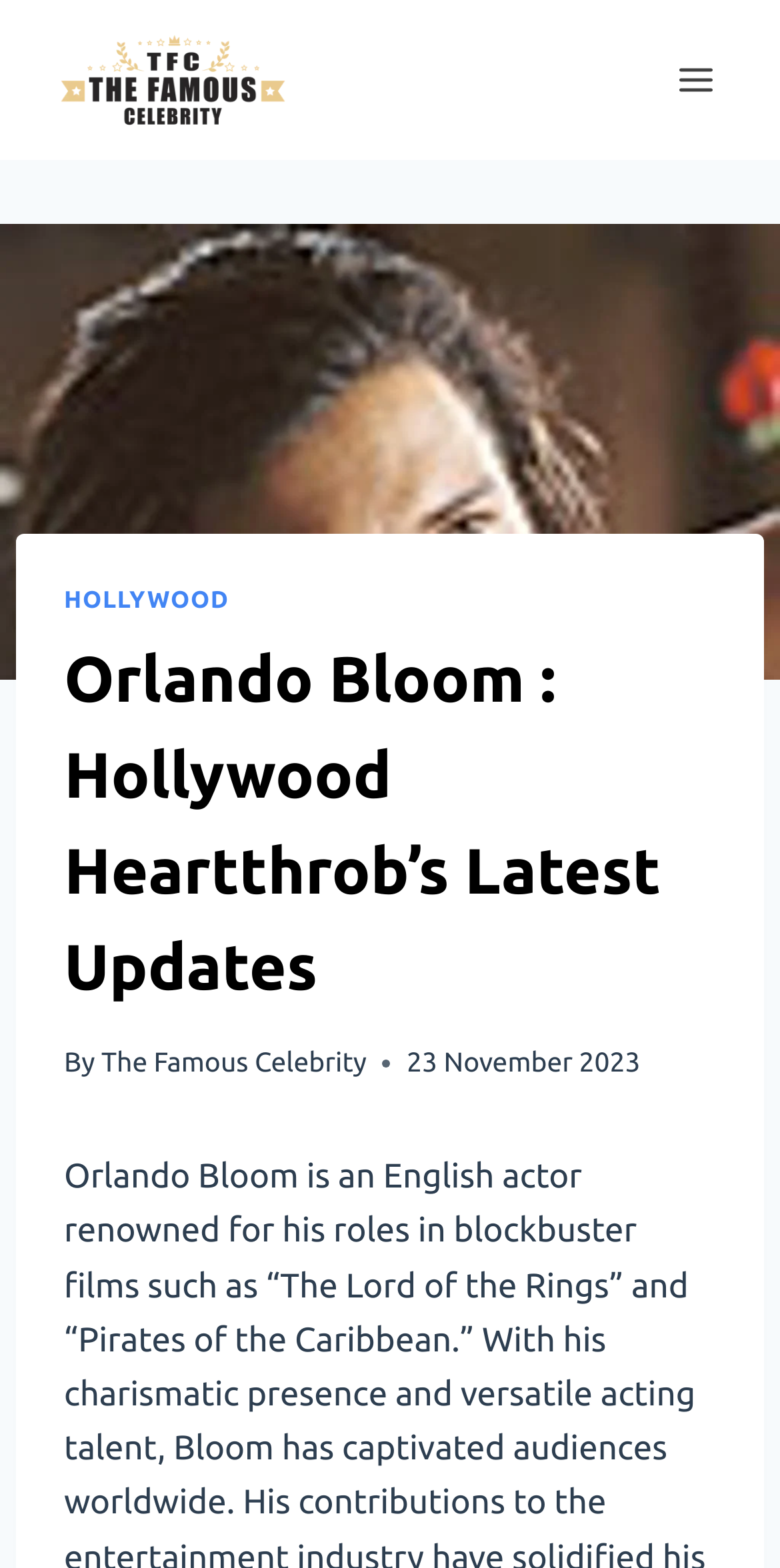Describe every aspect of the webpage in a detailed manner.

The webpage is about Orlando Bloom, a renowned English actor. At the top left, there is a logo of "The Famous Celebrity" which is also a link. Next to it, there is a button to open a menu. 

Below the logo, there is a large banner image that spans the entire width of the page, featuring Orlando Bloom. 

The main content of the webpage is headed by a title "Orlando Bloom : Hollywood Heartthrob’s Latest Updates" which is centered at the top of the page. Below the title, there is a subheading "HOLLYWOOD" on the left, followed by a link to "The Famous Celebrity" on the right. 

Further down, there is a byline "By The Famous Celebrity" on the left, and a timestamp "23 November 2023" on the right.